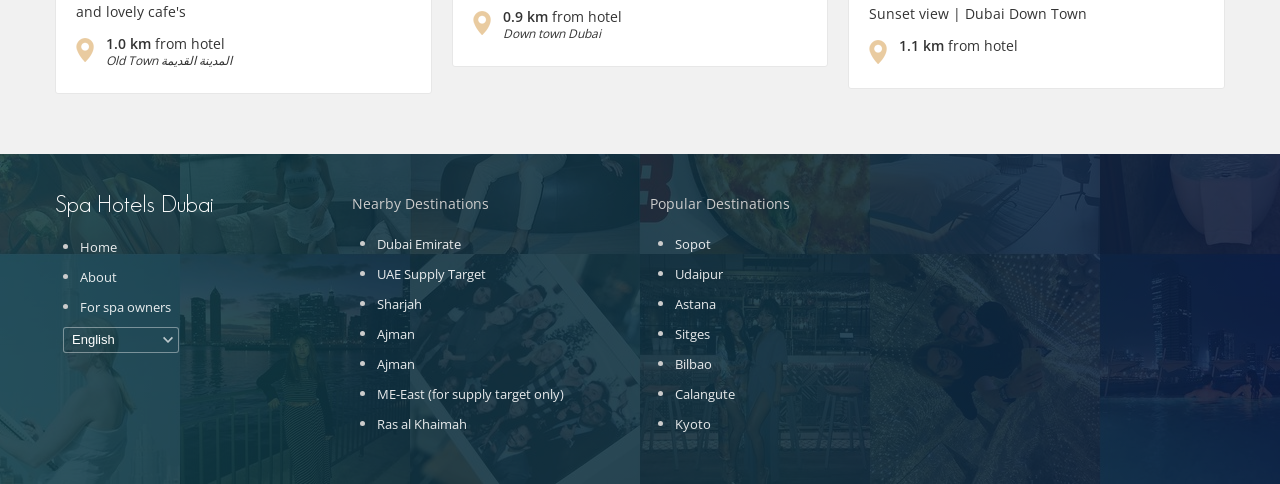How many popular destinations are listed?
Utilize the information in the image to give a detailed answer to the question.

I counted the number of links under the 'Popular Destinations' heading, which are Sopot, Udaipur, Astana, Sitges, Bilbao, Calangute, and Kyoto, totaling 7 popular destinations.